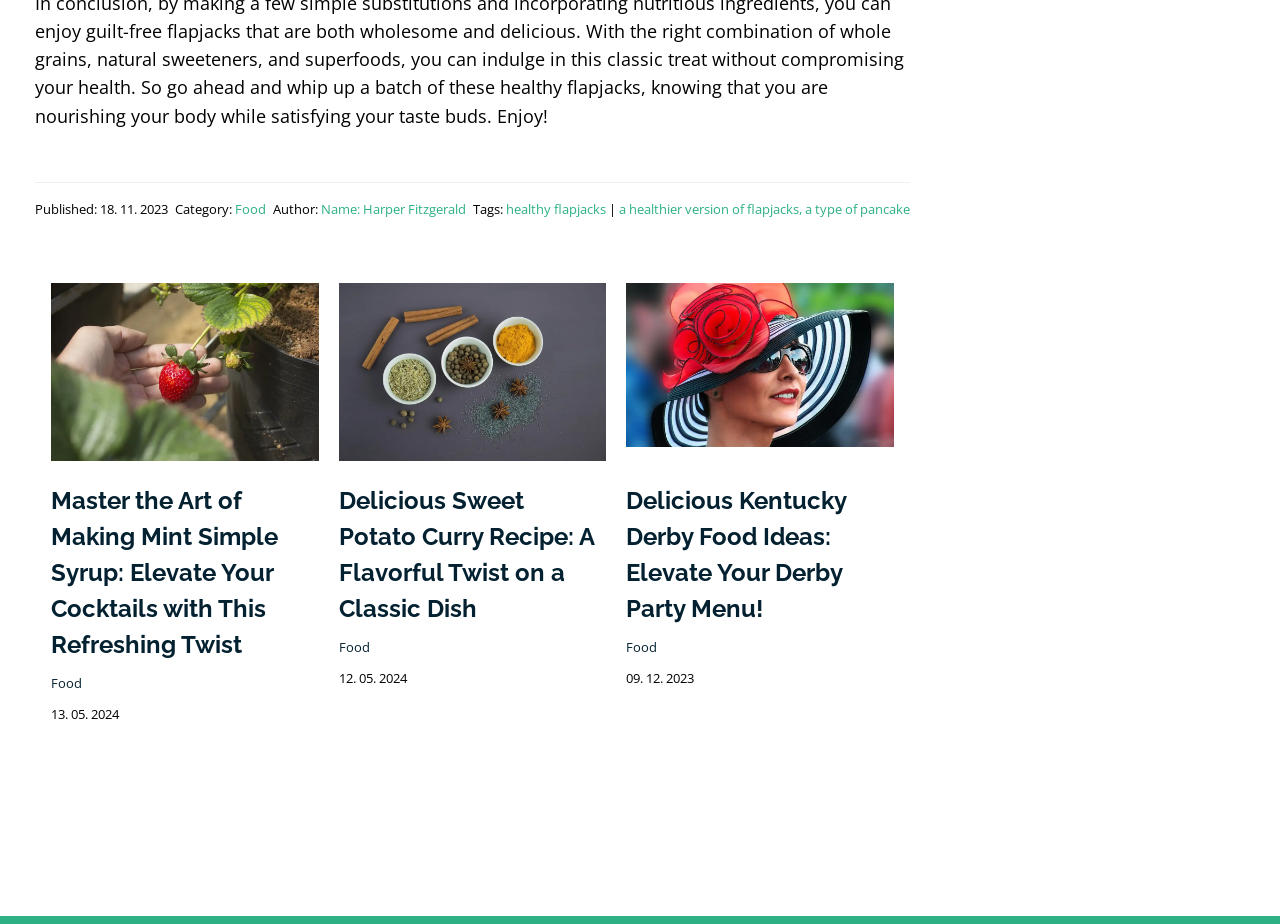Highlight the bounding box coordinates of the element you need to click to perform the following instruction: "View the 'Sweet Potato Curry' recipe."

[0.265, 0.387, 0.474, 0.413]